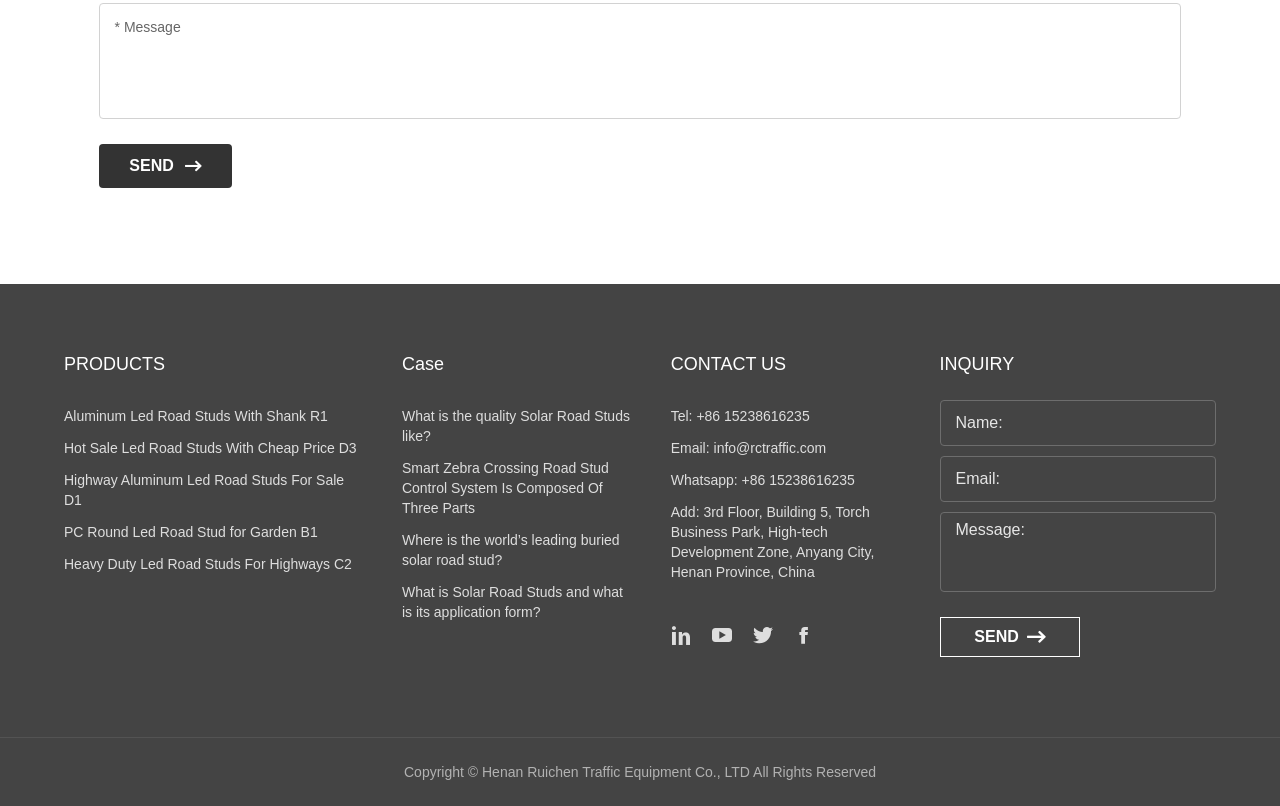Determine the bounding box for the UI element as described: "title="Ruichen Group YouTuBe"". The coordinates should be represented as four float numbers between 0 and 1, formatted as [left, top, right, bottom].

[0.556, 0.766, 0.584, 0.811]